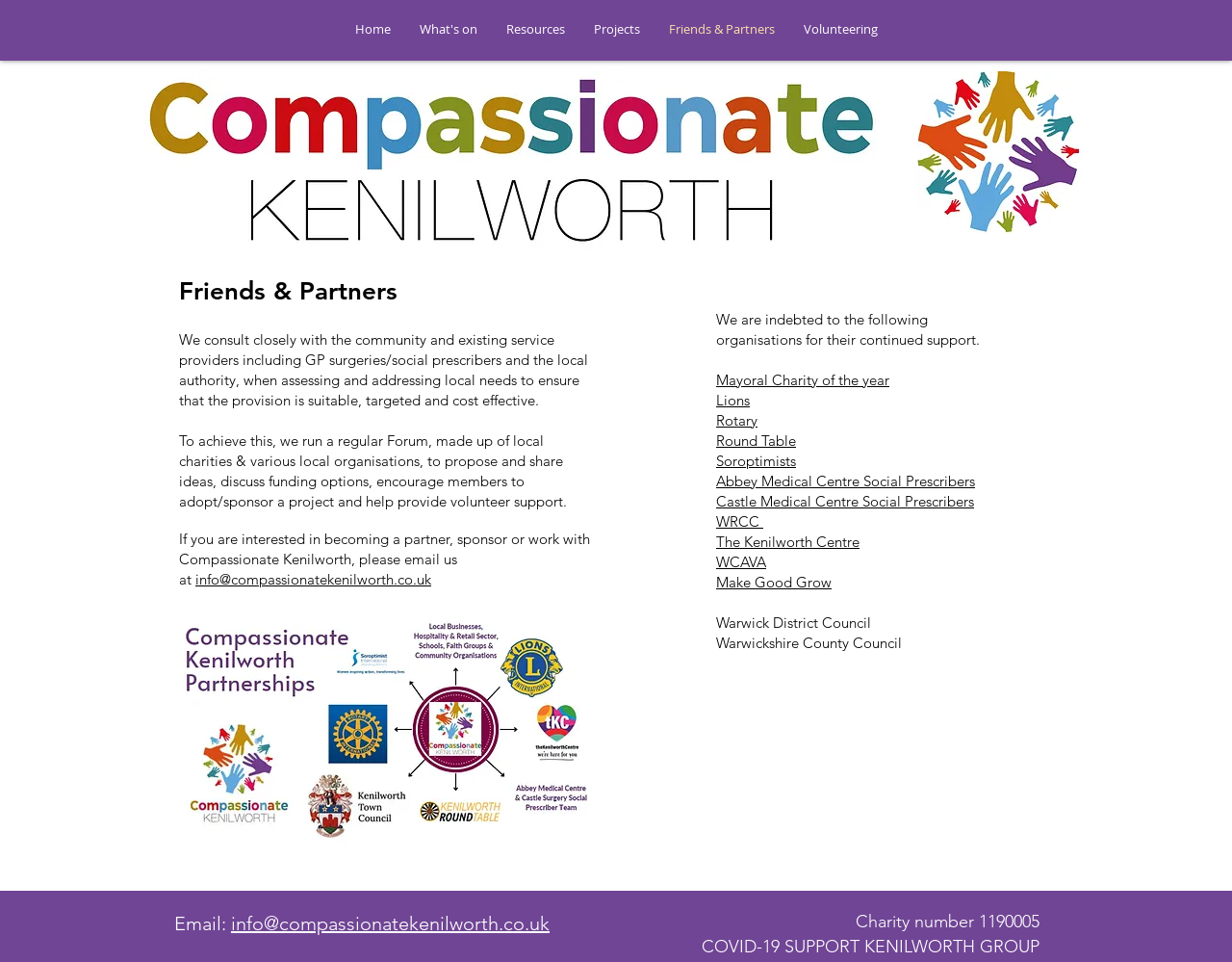What is the charity number of Compassionate Kenilworth?
Provide a one-word or short-phrase answer based on the image.

1190005